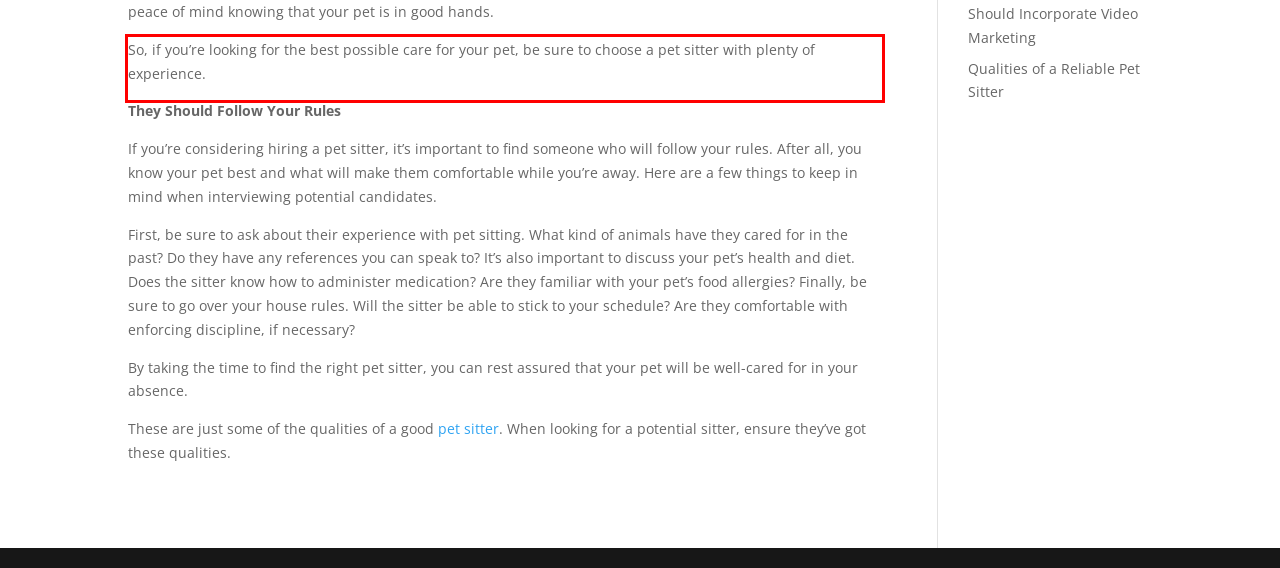With the provided screenshot of a webpage, locate the red bounding box and perform OCR to extract the text content inside it.

So, if you’re looking for the best possible care for your pet, be sure to choose a pet sitter with plenty of experience.